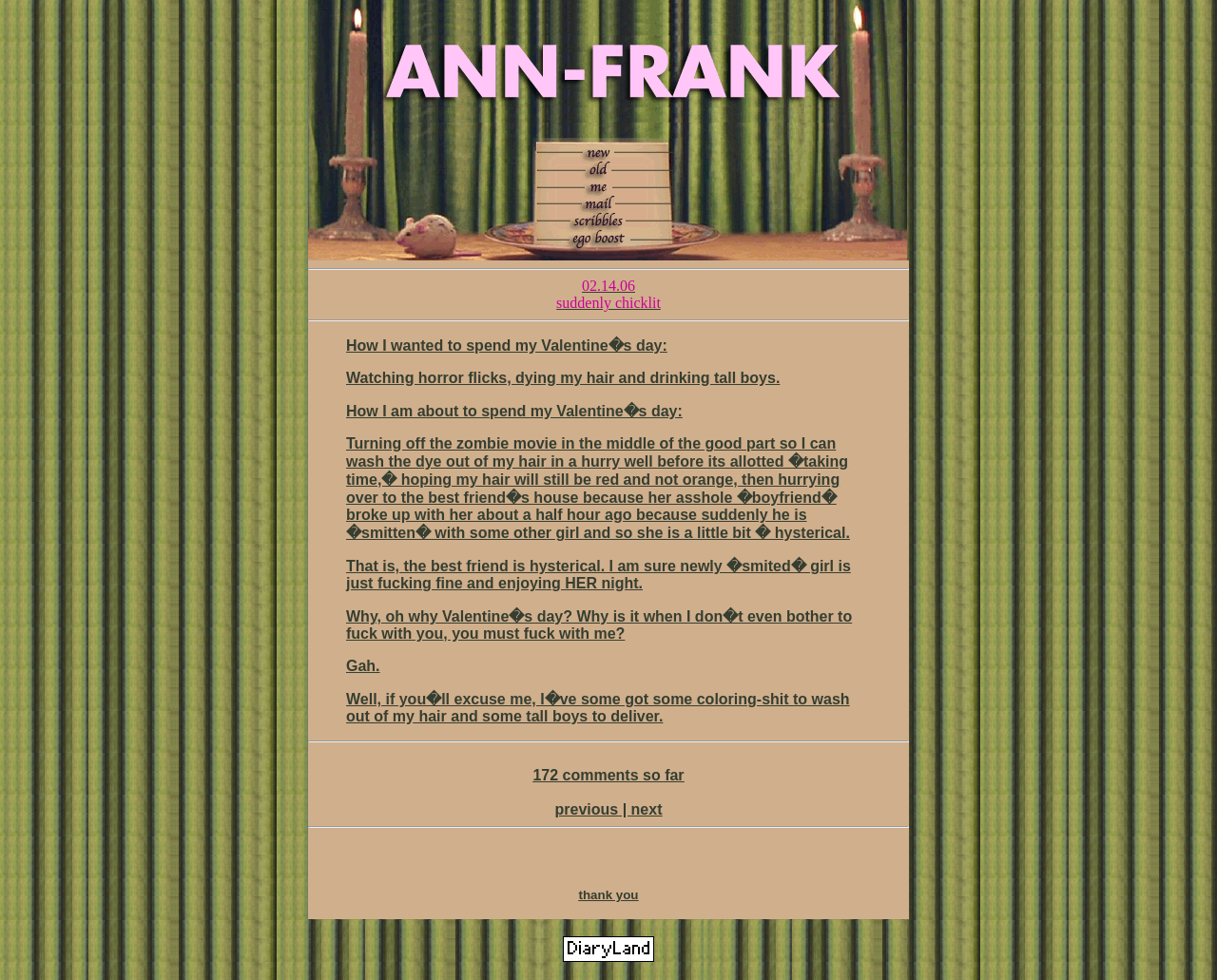What is the author's friend's current emotional state?
Please use the image to deliver a detailed and complete answer.

The author mentions that their best friend is hysterical because her boyfriend broke up with her about a half hour ago.